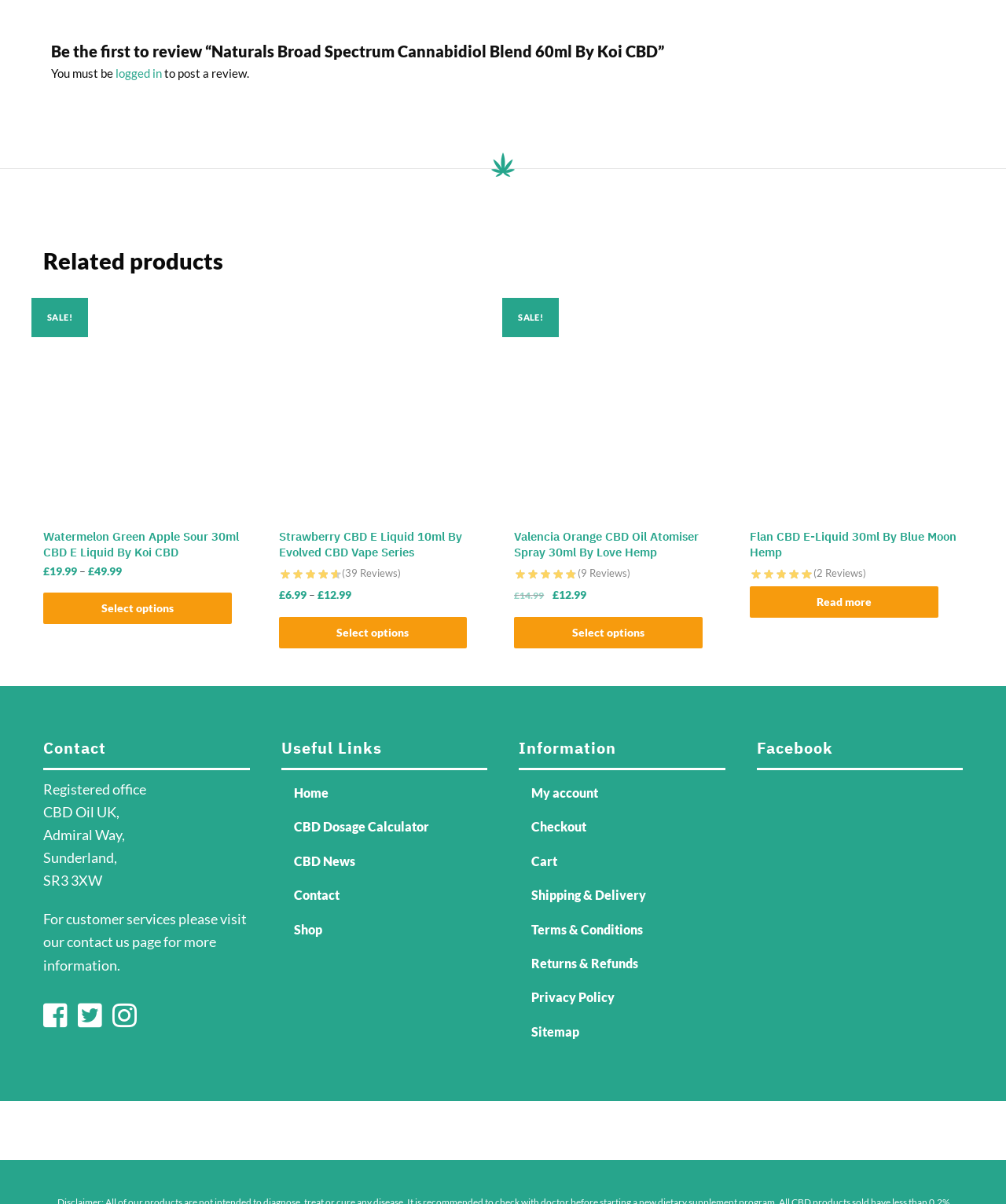Please answer the following question using a single word or phrase: 
What is the rating of the product 'Strawberry CBD E Liquid 10ml By Evolved CBD Vape Series'?

4.64 out of 5